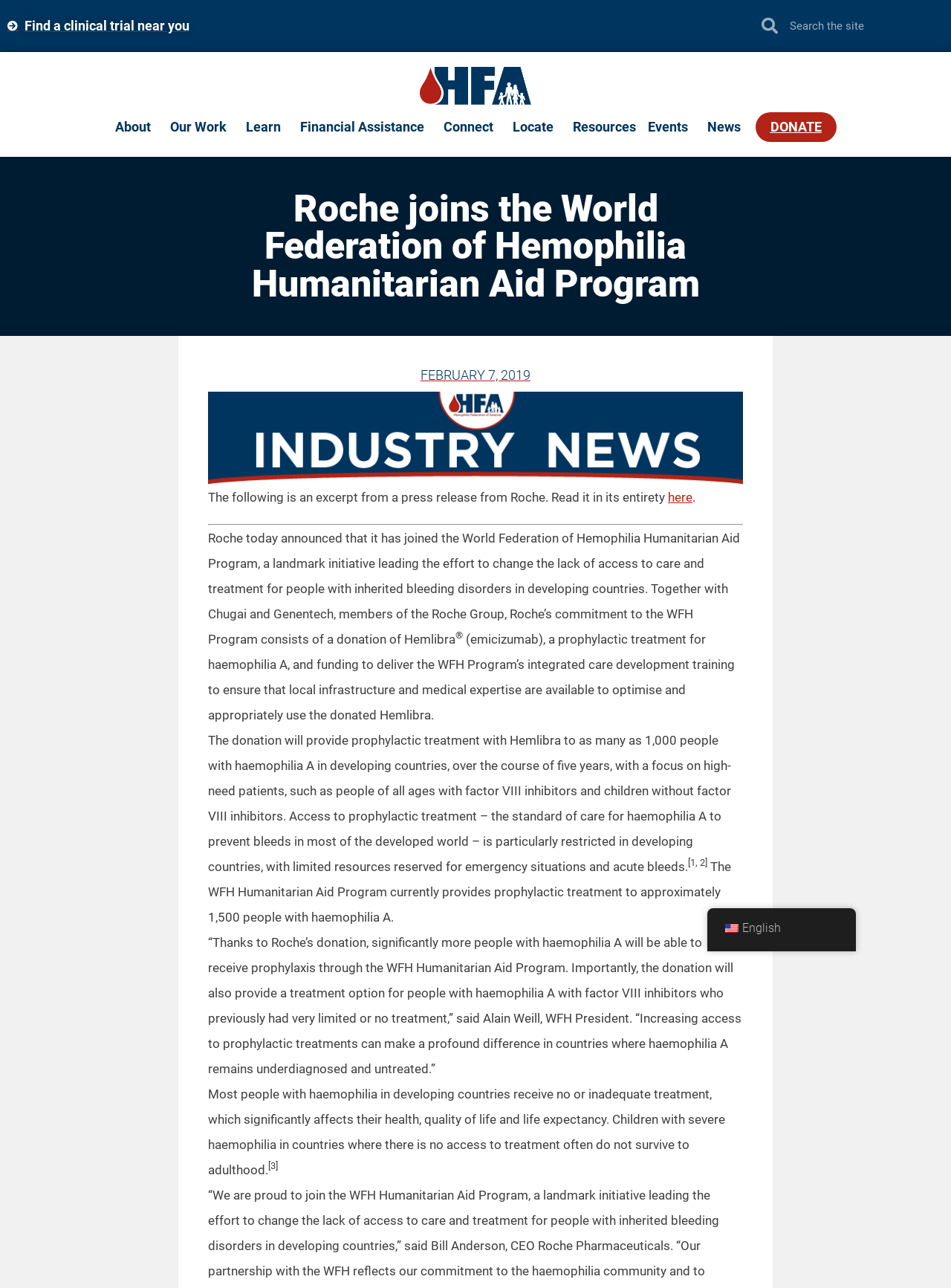Please identify the bounding box coordinates of the element that needs to be clicked to execute the following command: "Go to About page". Provide the bounding box using four float numbers between 0 and 1, formatted as [left, top, right, bottom].

[0.121, 0.091, 0.166, 0.106]